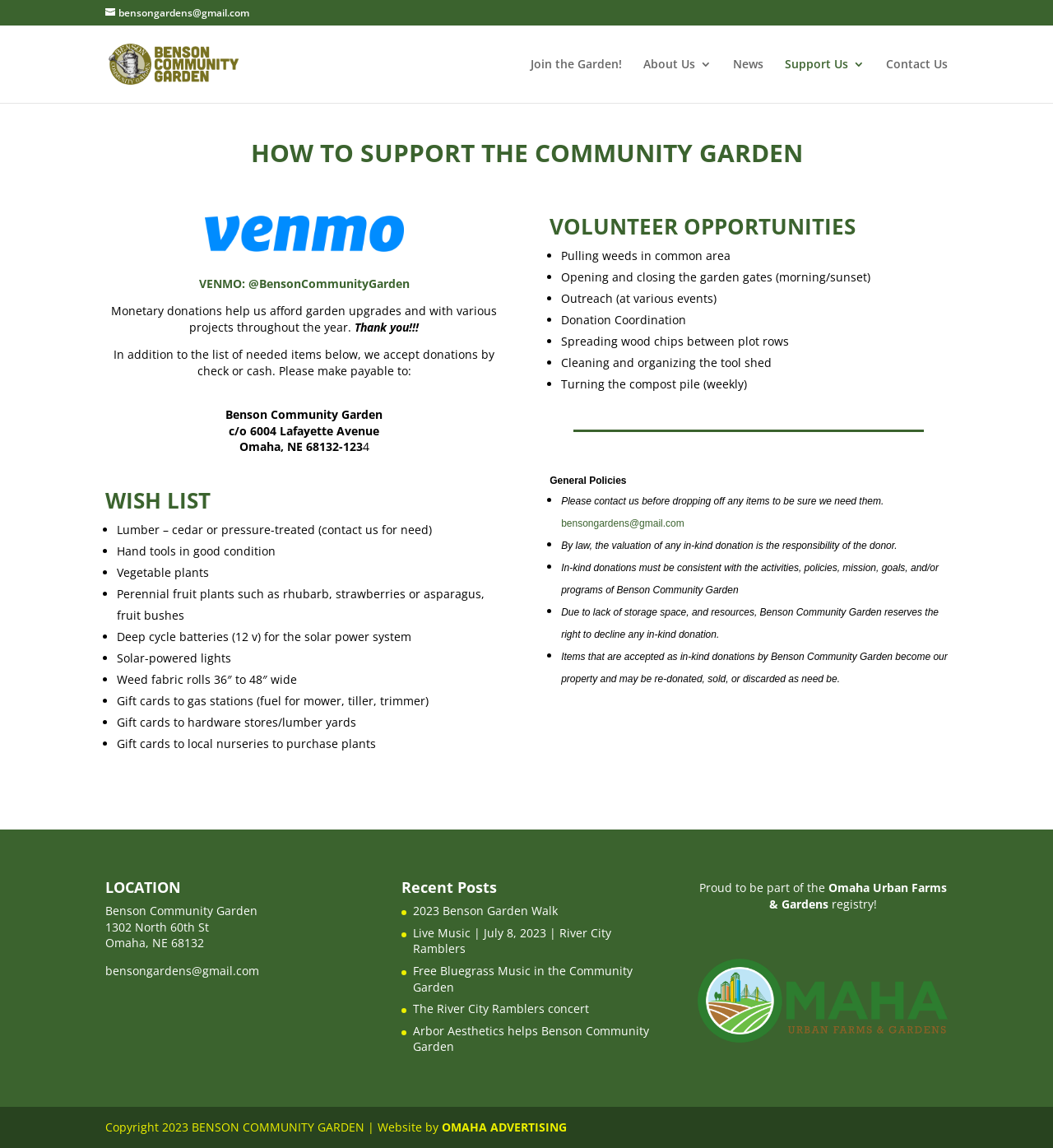Using the information from the screenshot, answer the following question thoroughly:
What is the first volunteer opportunity listed?

The webpage has a section titled 'VOLUNTEER OPPORTUNITIES' that lists various ways to volunteer at the garden. The first opportunity listed is 'Pulling weeds in common area'.